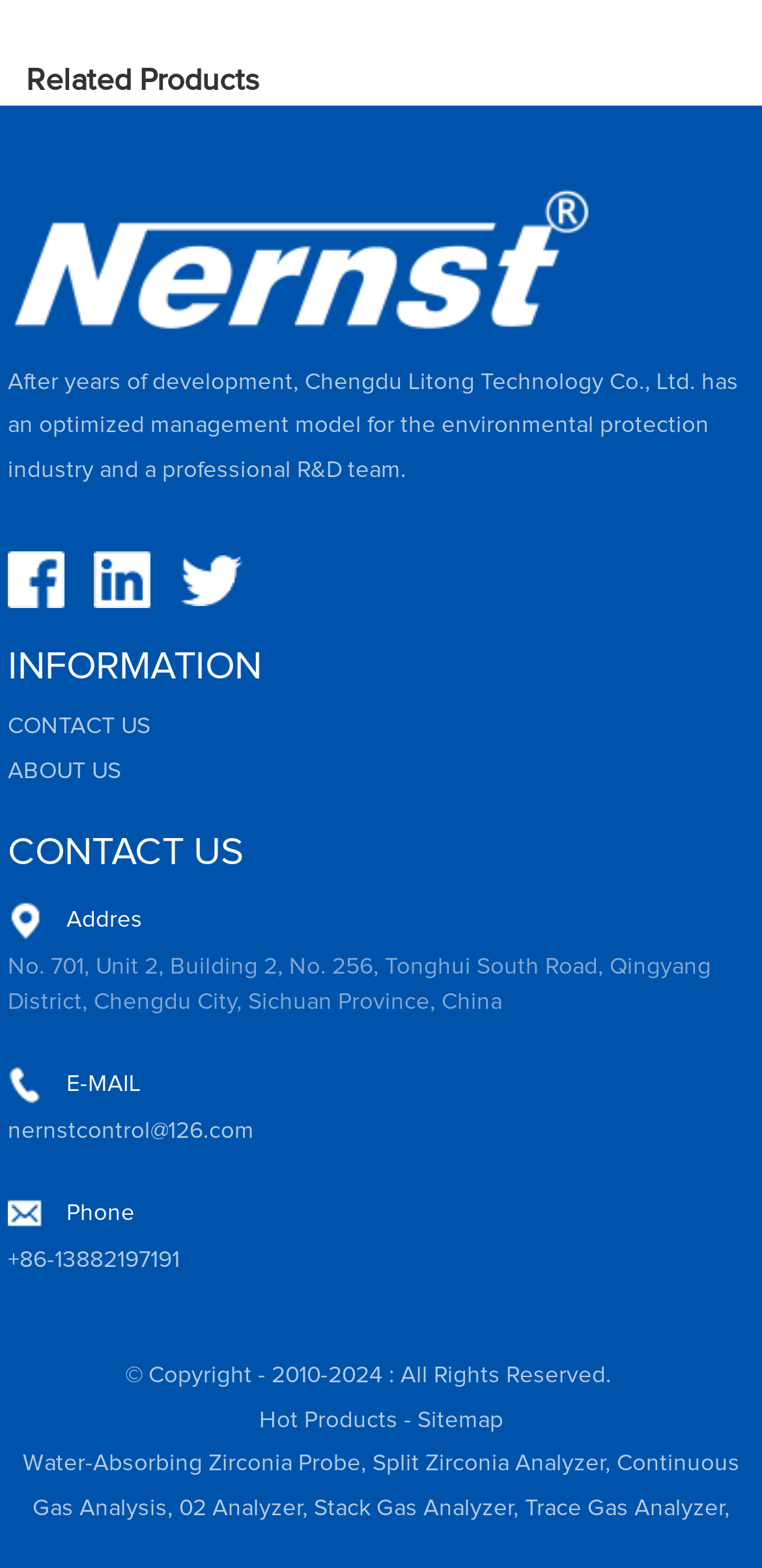Analyze the image and give a detailed response to the question:
What is the phone number of the company?

The phone number of the company can be found in the link element '+86-13882197191' which is located under the 'Phone' static text element.